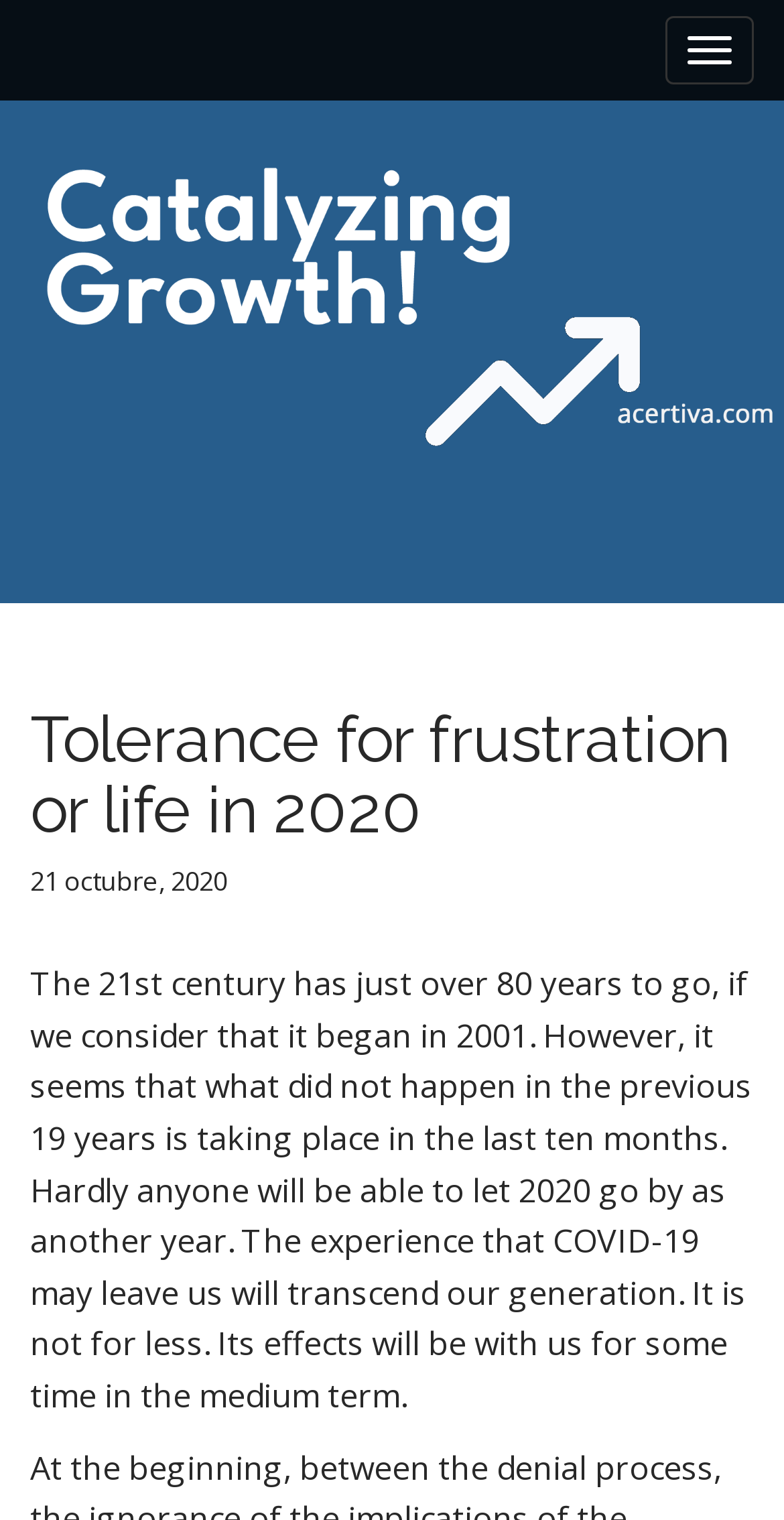Can you find and provide the title of the webpage?

Tolerance for frustration or life in 2020